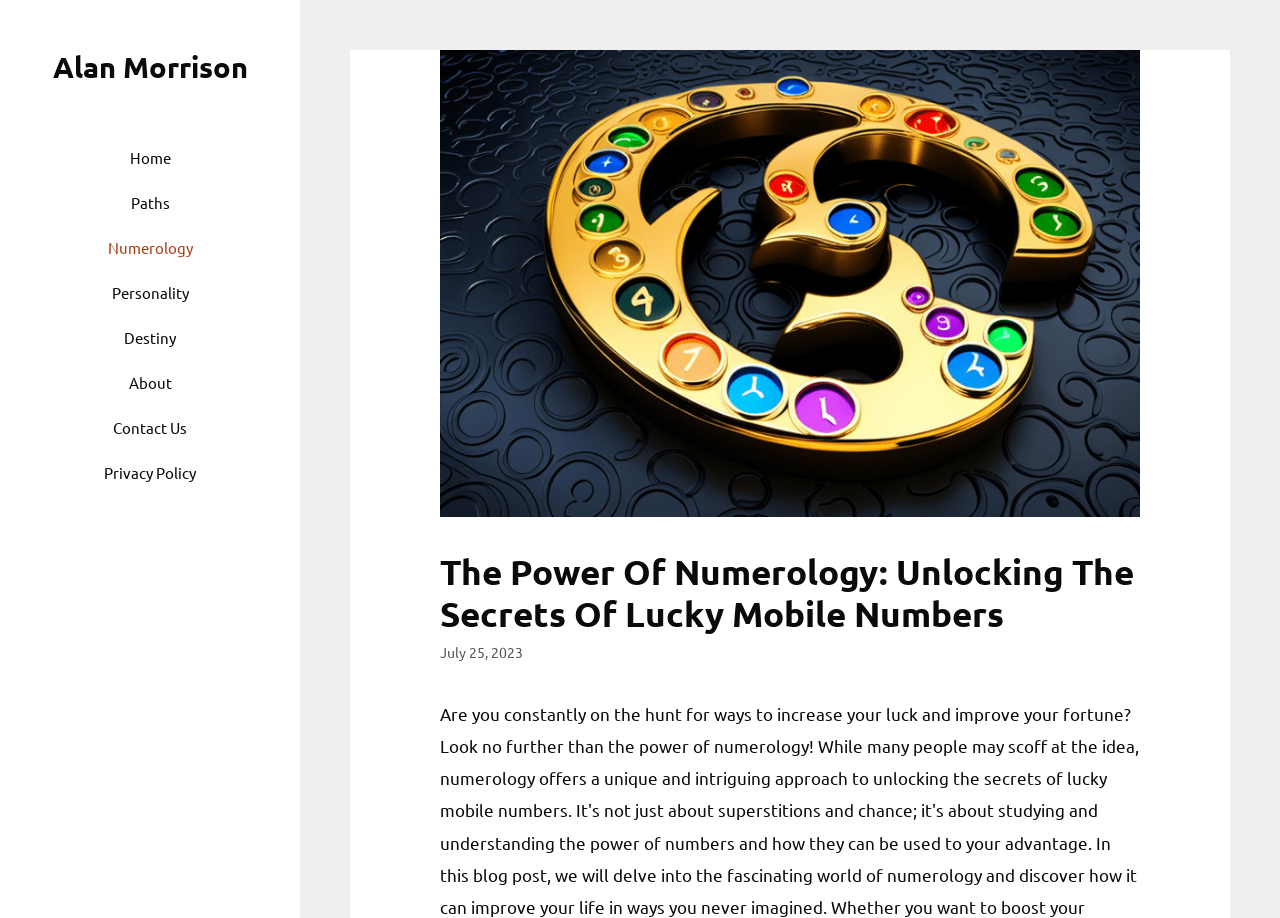Provide a thorough summary of the webpage.

The webpage is about numerology, specifically the power of numerology in unlocking the secrets of lucky mobile numbers, as indicated by the title. At the top left, there is a link to the author's name, Alan Morrison. Below this, a primary navigation menu is located, spanning about a quarter of the page width. This menu consists of 8 links, including "Home", "Paths", "Numerology", "Personality", "Destiny", "About", "Contact Us", and "Privacy Policy", arranged horizontally from left to right.

Further down, a large header section occupies most of the page width, containing the main title "The Power Of Numerology: Unlocking The Secrets Of Lucky Mobile Numbers" in a prominent heading. To the right of this title, a timestamp "July 25, 2023" is displayed.